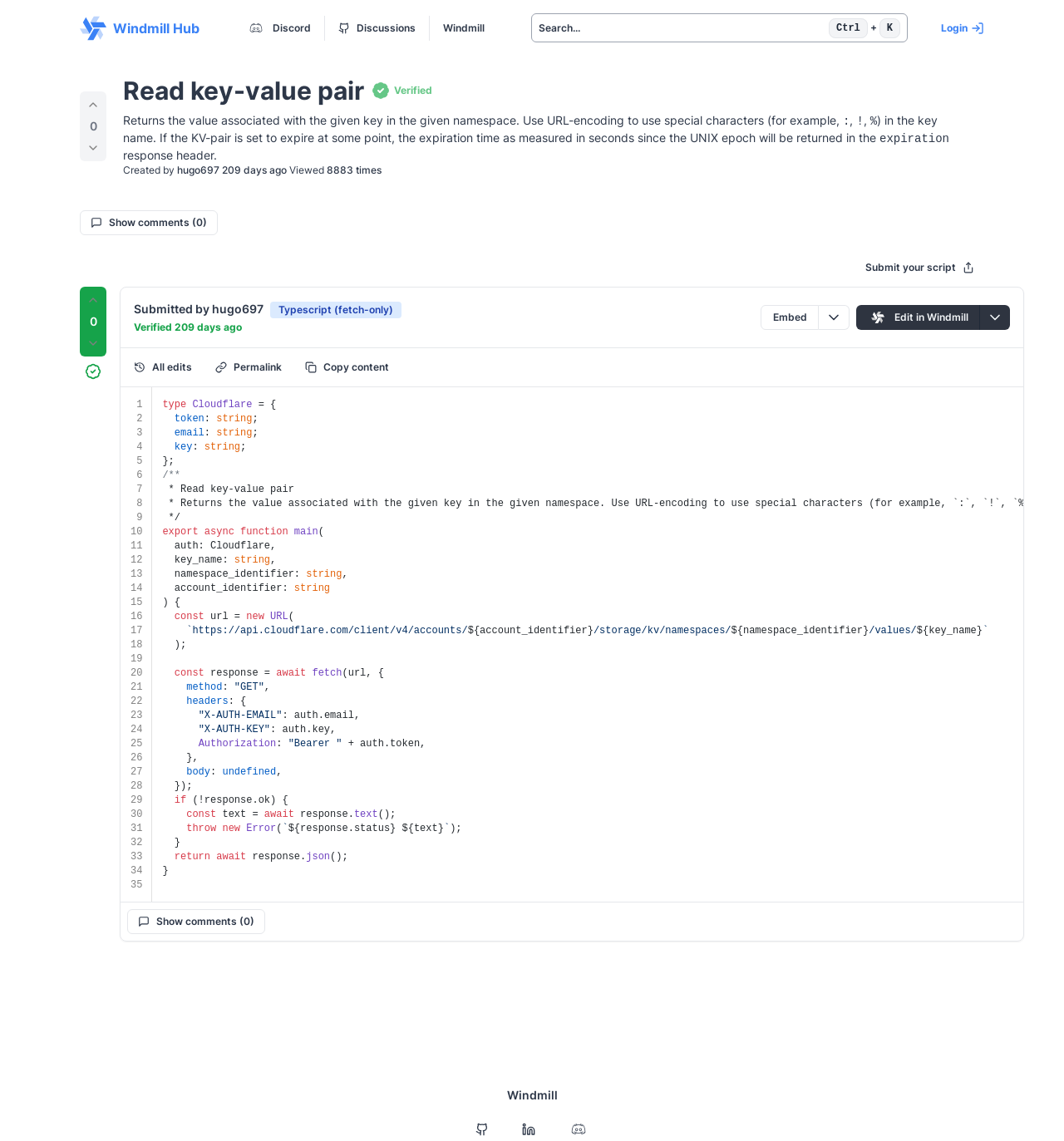Please find the bounding box coordinates of the section that needs to be clicked to achieve this instruction: "Click the 'Login' link".

[0.884, 0.011, 0.925, 0.038]